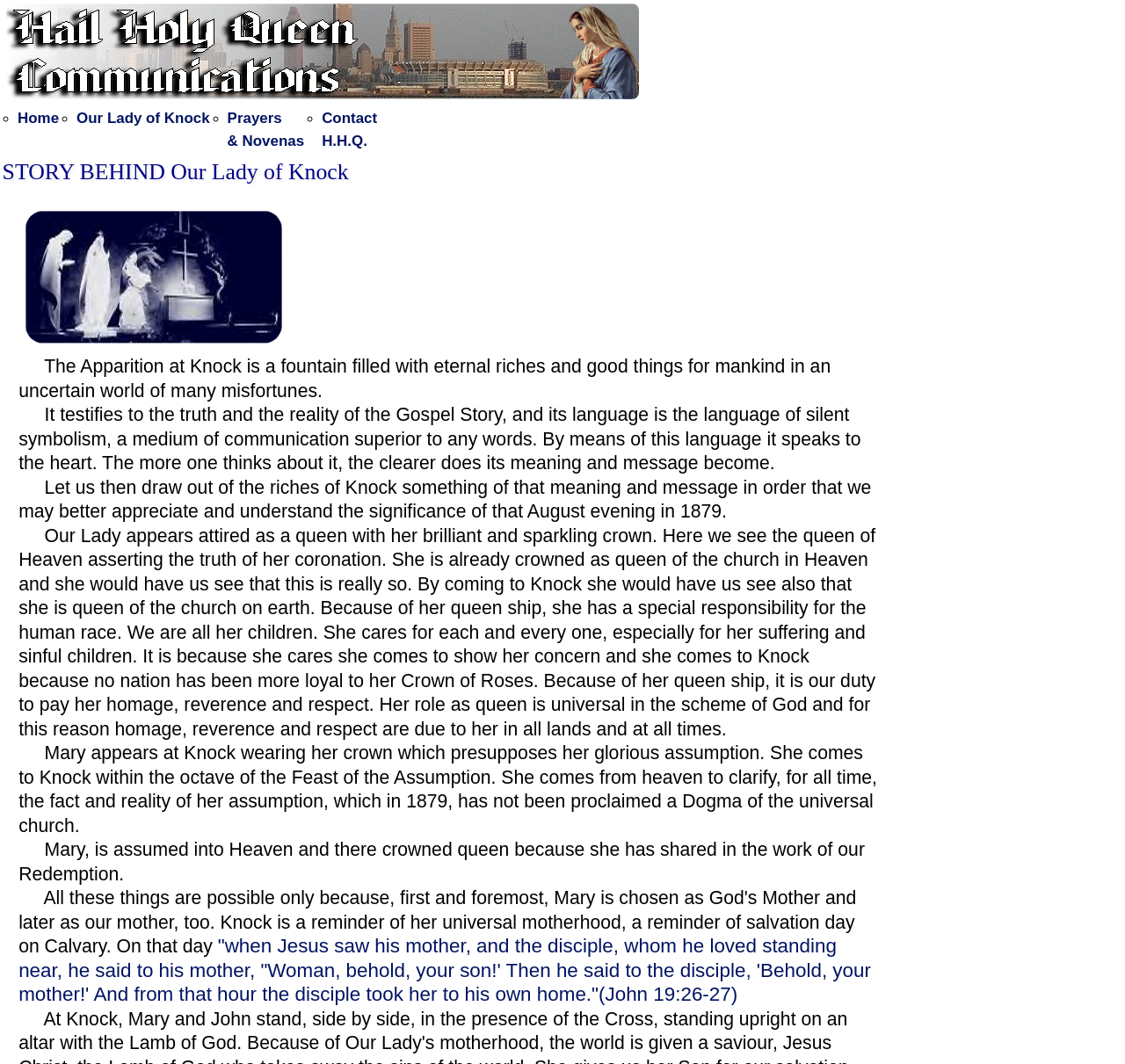From the element description: "Home", extract the bounding box coordinates of the UI element. The coordinates should be expressed as four float numbers between 0 and 1, in the order [left, top, right, bottom].

[0.016, 0.103, 0.052, 0.119]